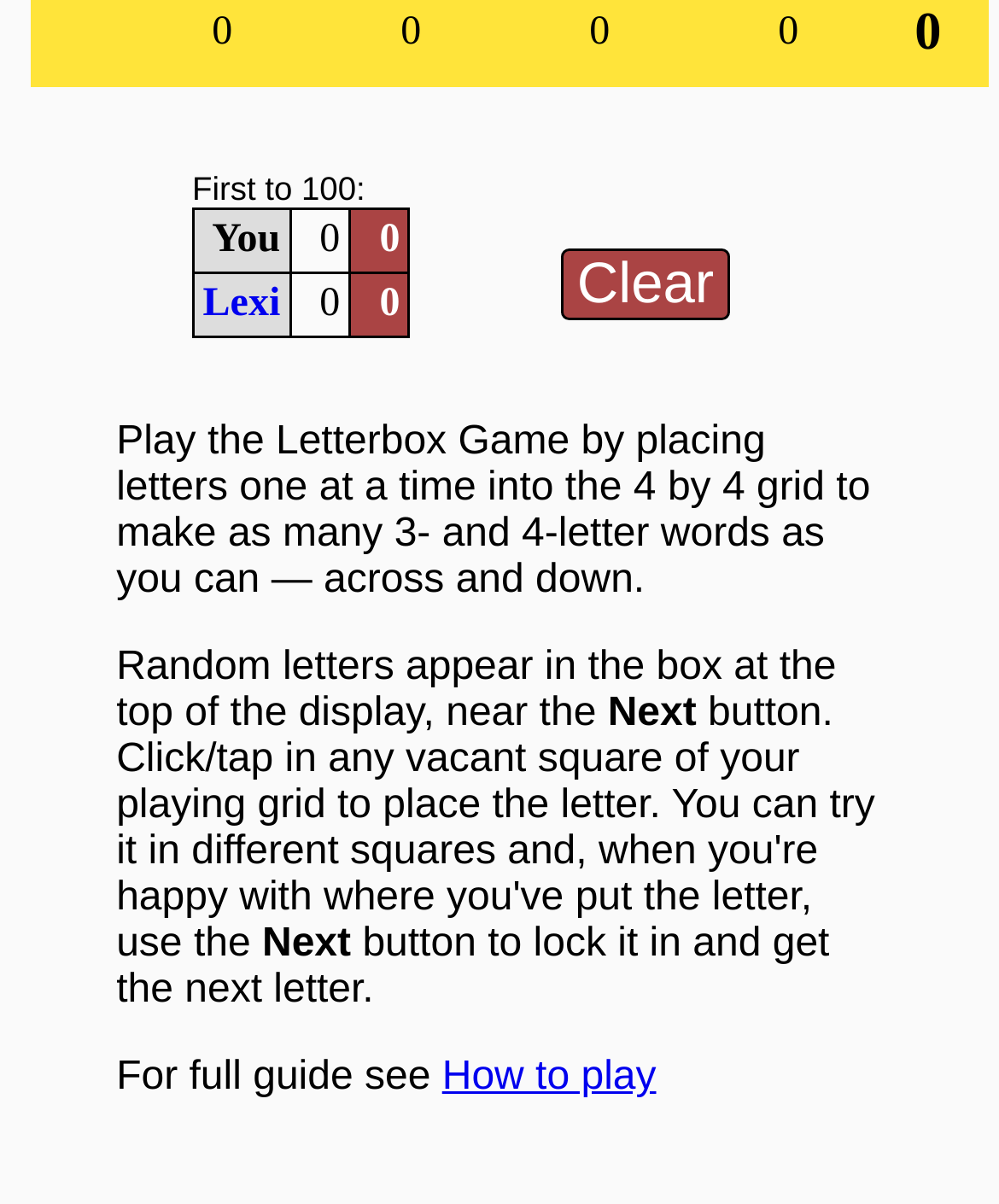Identify the bounding box coordinates for the UI element described by the following text: "How to play". Provide the coordinates as four float numbers between 0 and 1, in the format [left, top, right, bottom].

[0.443, 0.875, 0.657, 0.911]